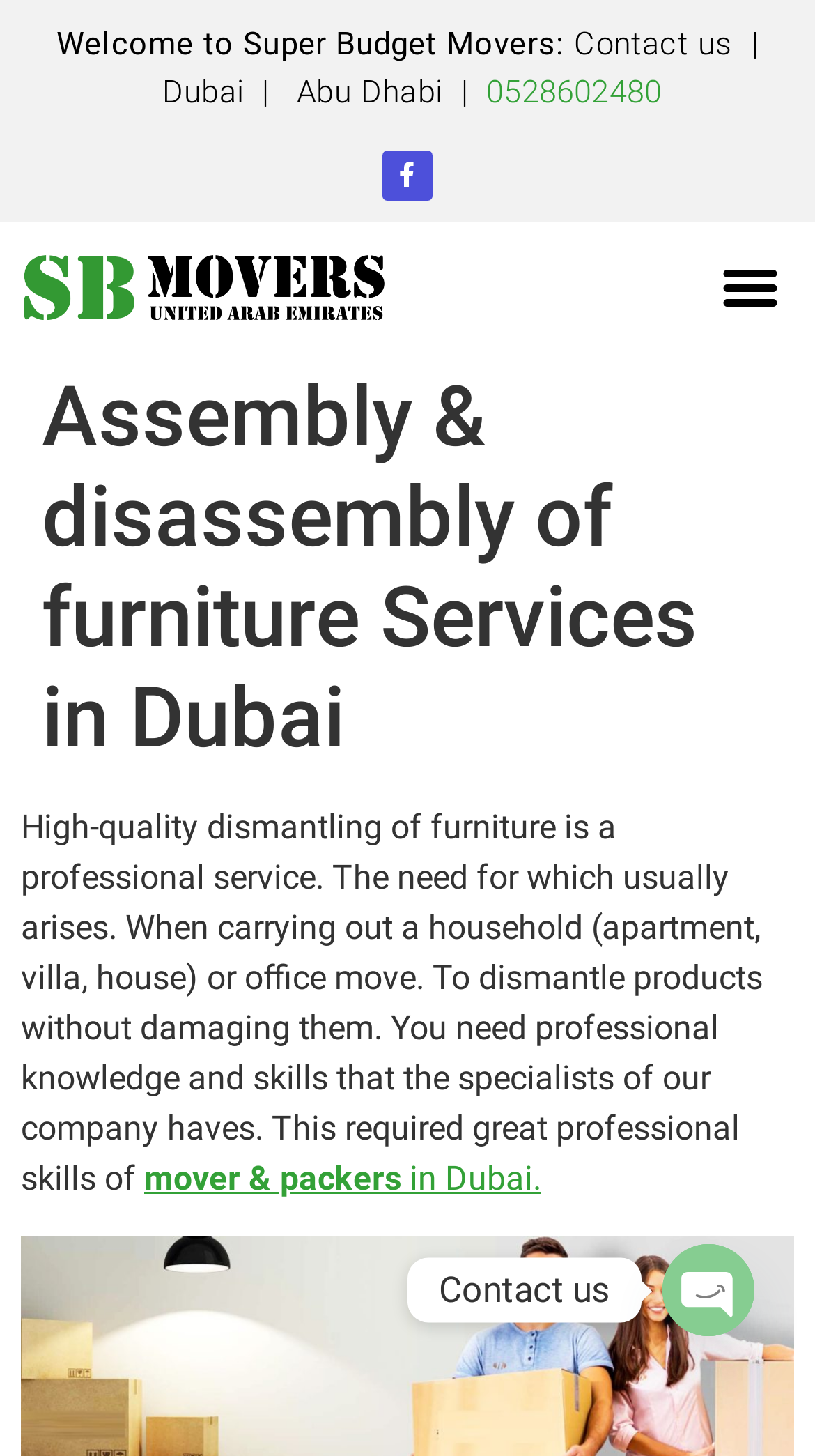Please specify the coordinates of the bounding box for the element that should be clicked to carry out this instruction: "View more articles like 'The (church built) Zombie Apocalypse is upon us..'". The coordinates must be four float numbers between 0 and 1, formatted as [left, top, right, bottom].

None